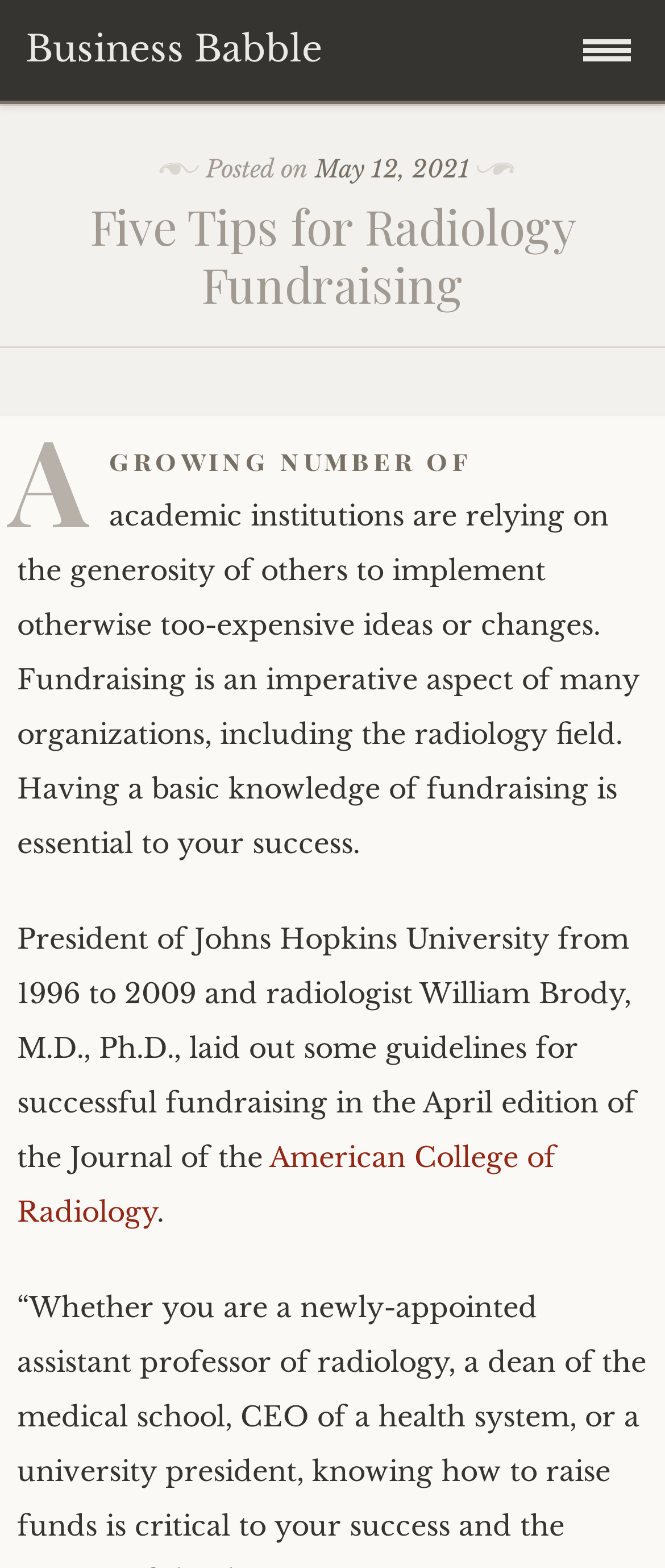What is the date of the post?
Give a single word or phrase answer based on the content of the image.

May 12, 2021